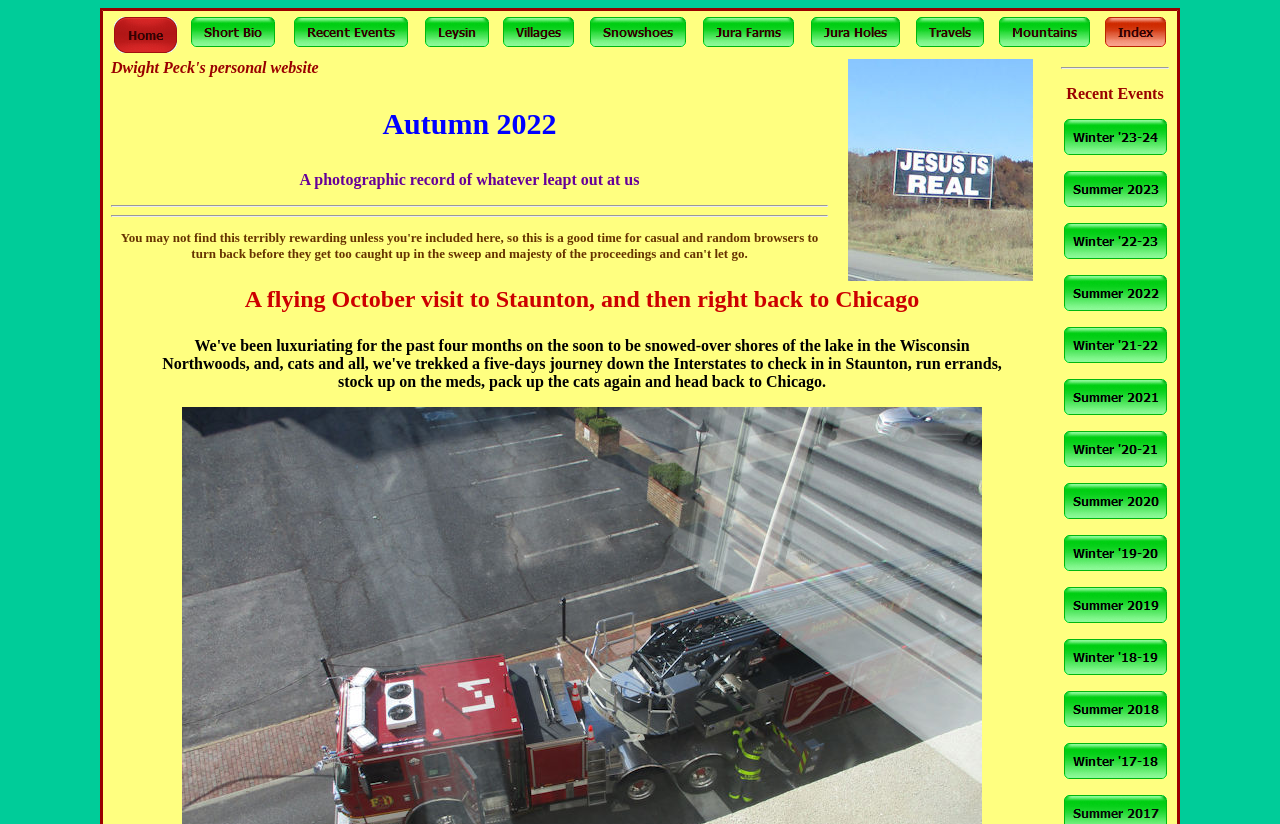Based on the image, provide a detailed and complete answer to the question: 
What is the position of the last link in the second column?

I looked at the link elements in the second column and found that the last link is at the bottom of the column. This is determined by comparing the y2 coordinates of the link elements.